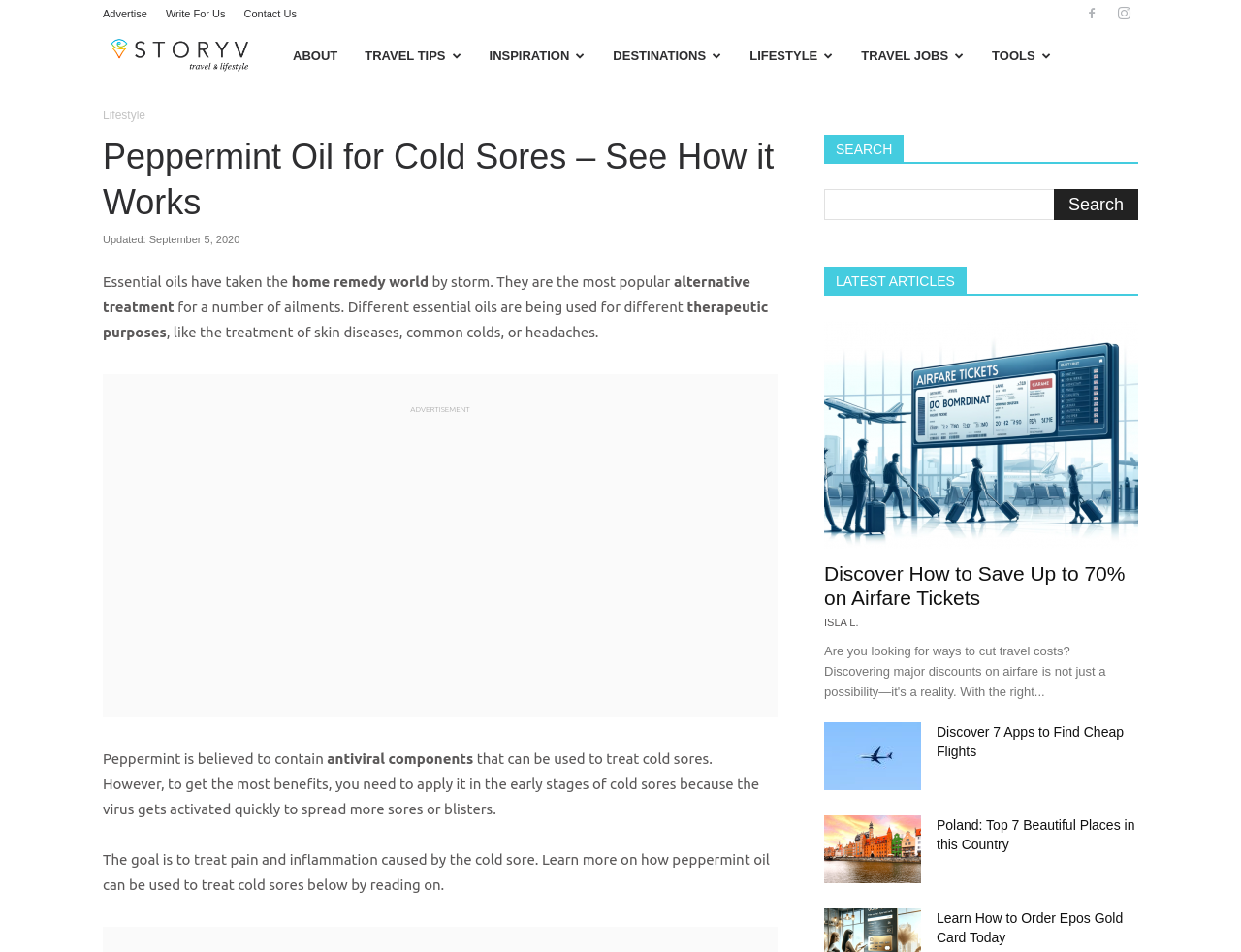What is the website about?
Using the information from the image, provide a comprehensive answer to the question.

The website is about travel and lifestyle, as indicated by the links at the top of the webpage, such as 'TRAVEL TIPS', 'INSPIRATION', 'DESTINATIONS', 'LIFESTYLE', and 'TRAVEL JOBS', which suggest that the website provides information and resources related to travel and lifestyle.